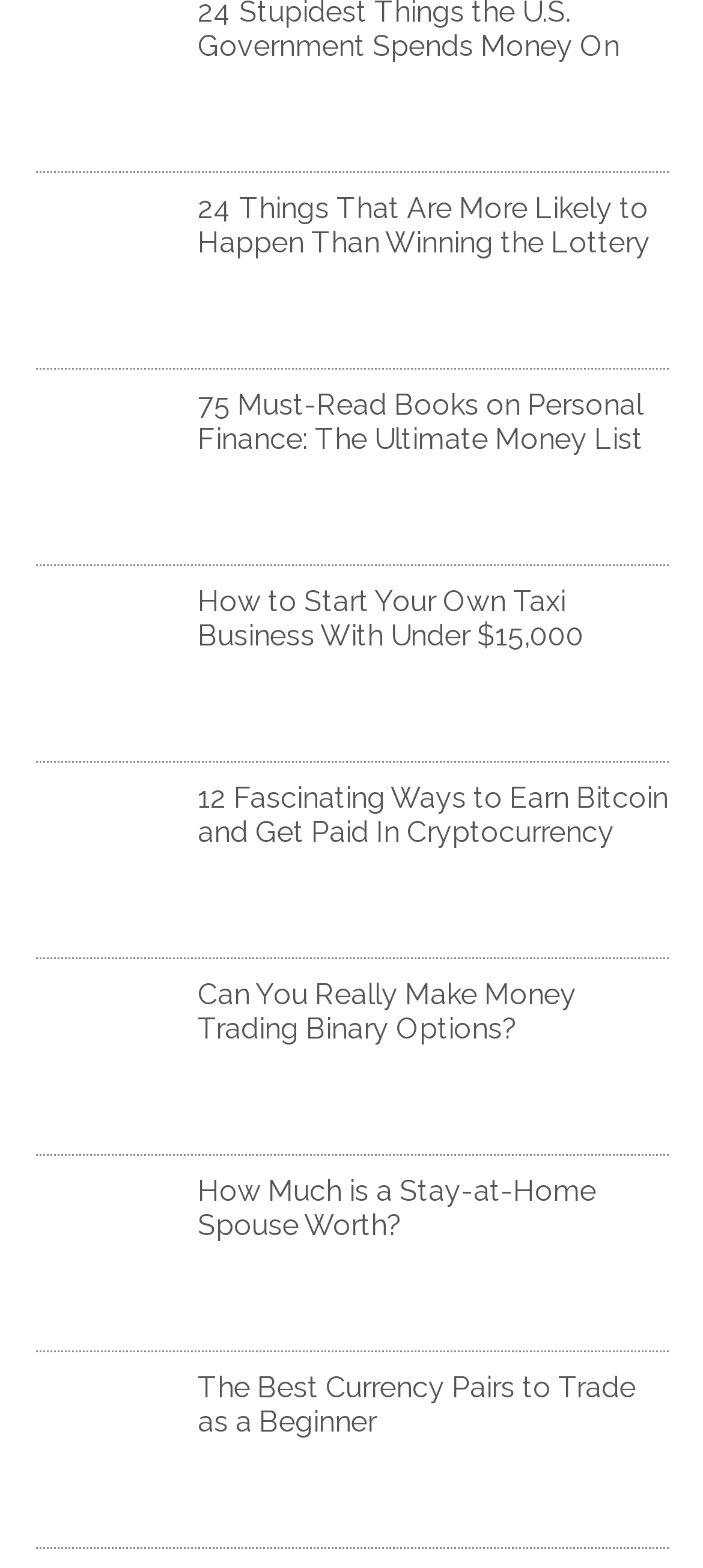Respond with a single word or phrase to the following question: How many images are associated with links?

10